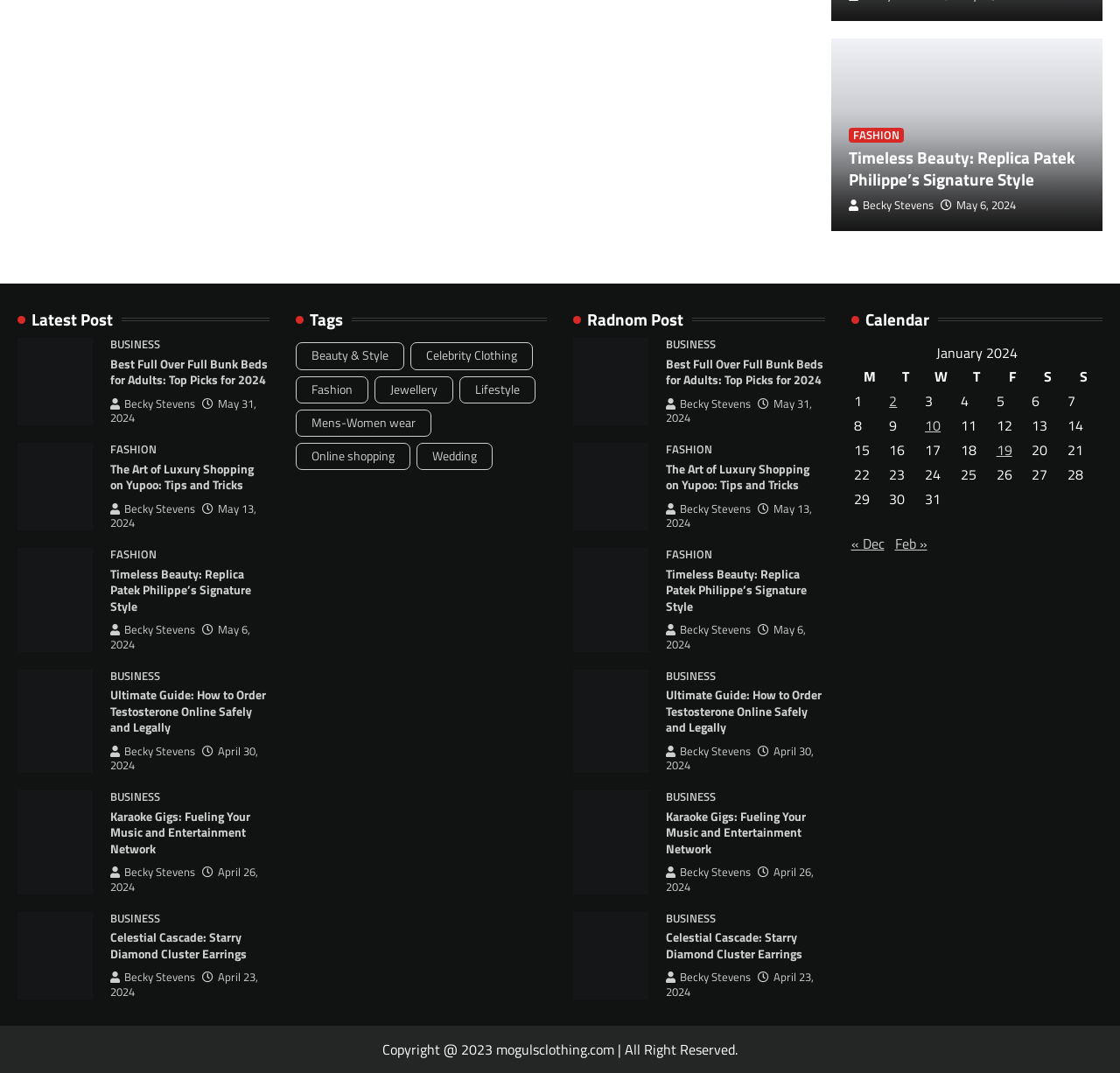Determine the bounding box coordinates for the UI element matching this description: "Fashion".

[0.595, 0.413, 0.636, 0.425]